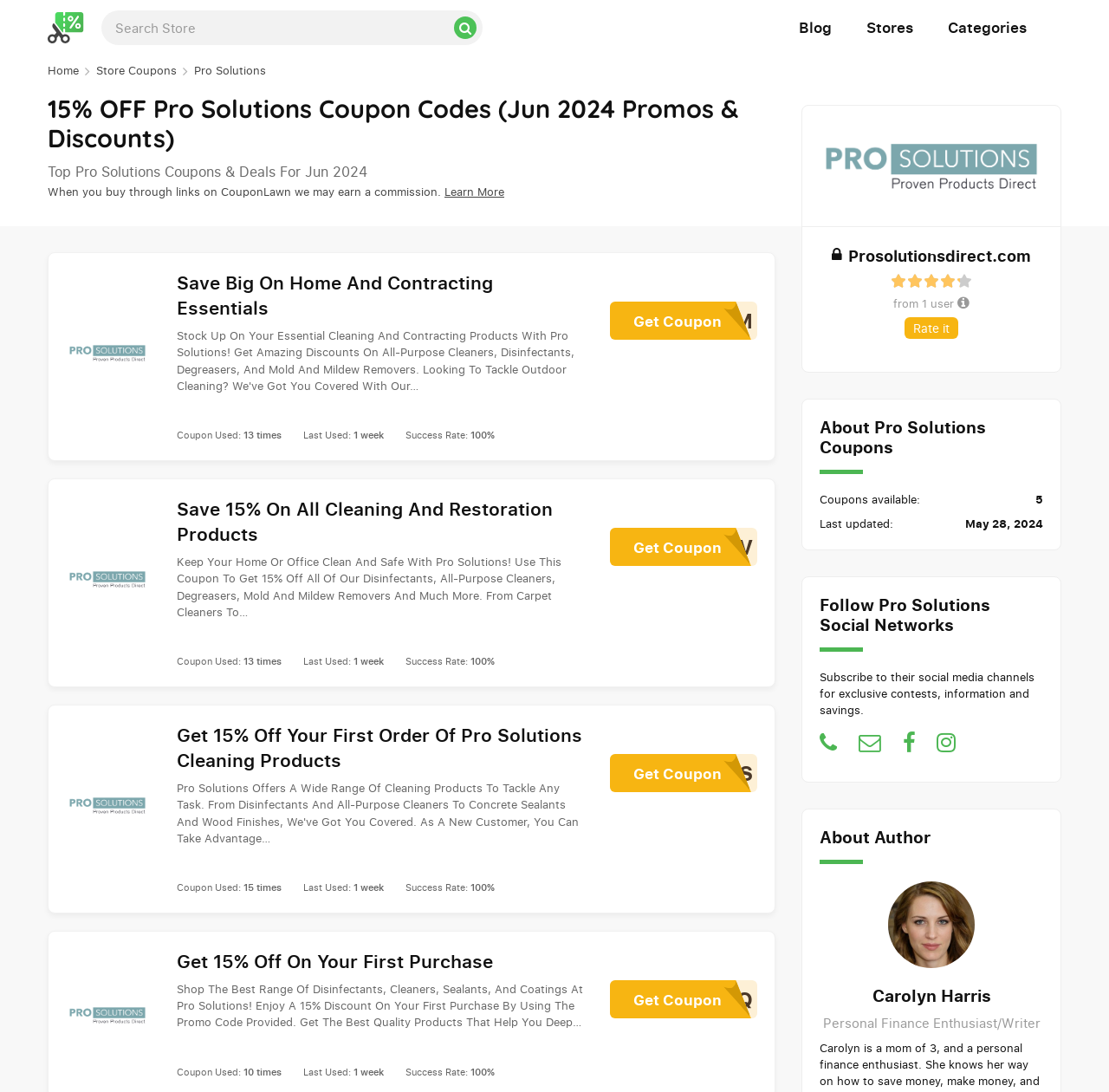Locate the UI element that matches the description name="s" placeholder="Search Store" in the webpage screenshot. Return the bounding box coordinates in the format (top-left x, top-left y, bottom-right x, bottom-right y), with values ranging from 0 to 1.

[0.091, 0.01, 0.435, 0.041]